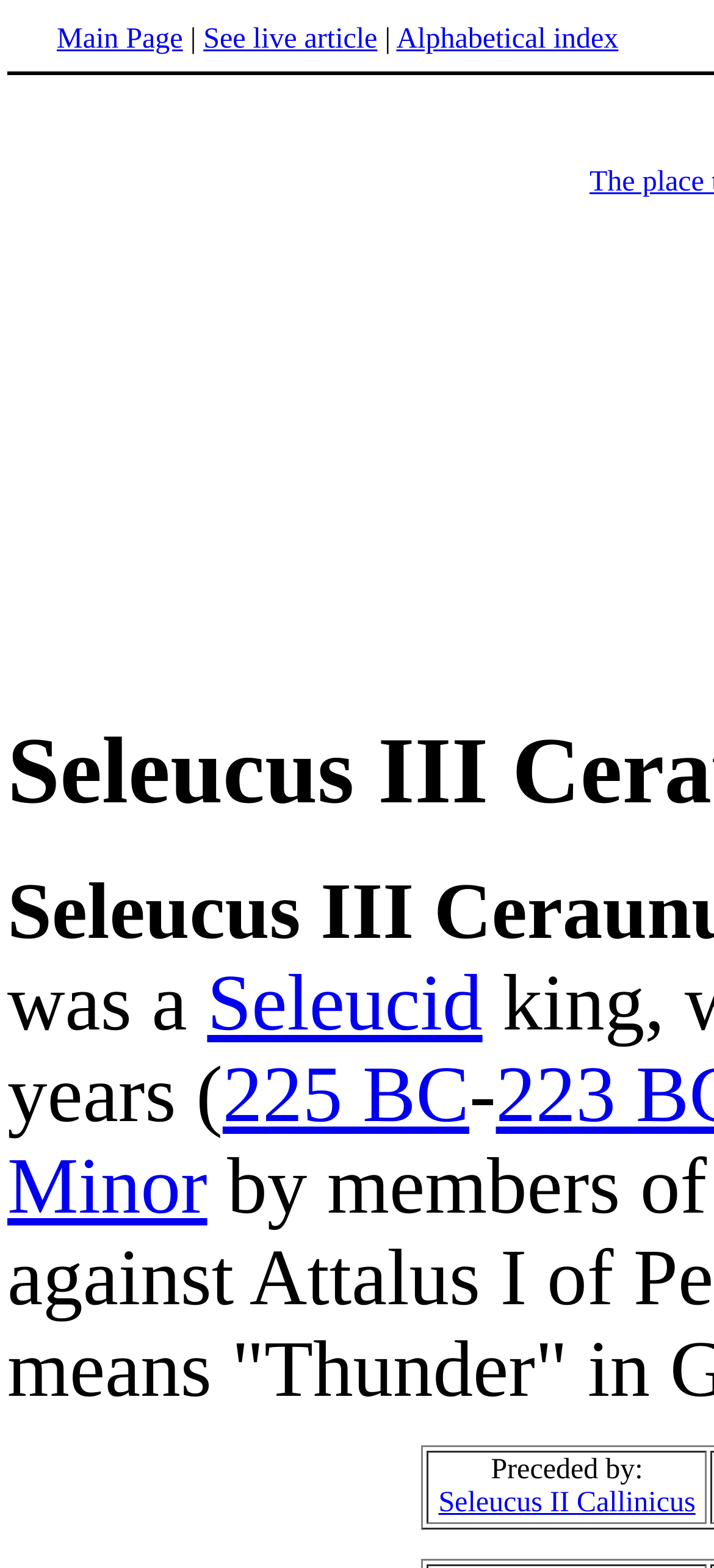Extract the bounding box for the UI element that matches this description: "Alphabetical index".

[0.555, 0.015, 0.866, 0.034]